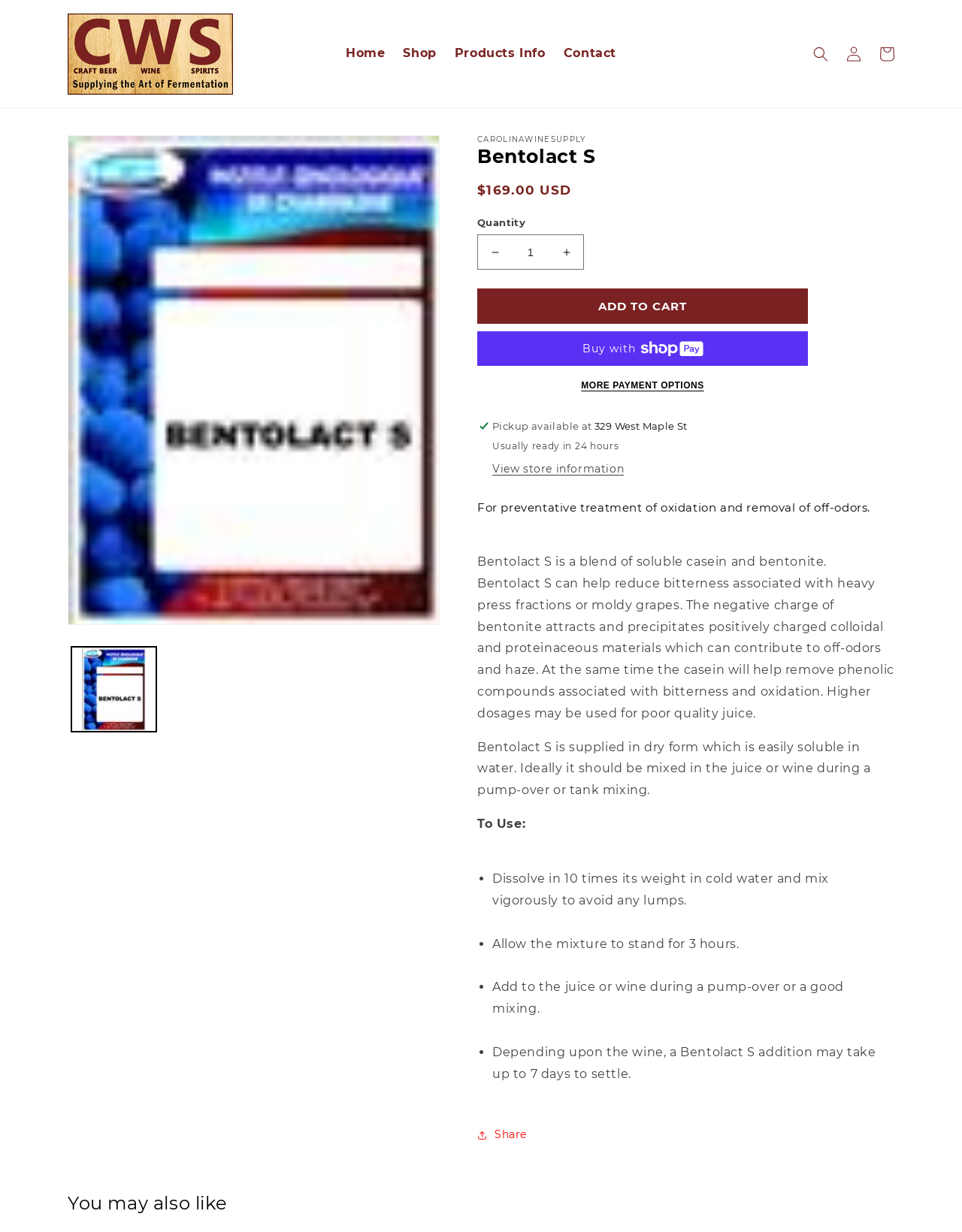Please identify the bounding box coordinates of the element I should click to complete this instruction: 'Start a free trial'. The coordinates should be given as four float numbers between 0 and 1, like this: [left, top, right, bottom].

None